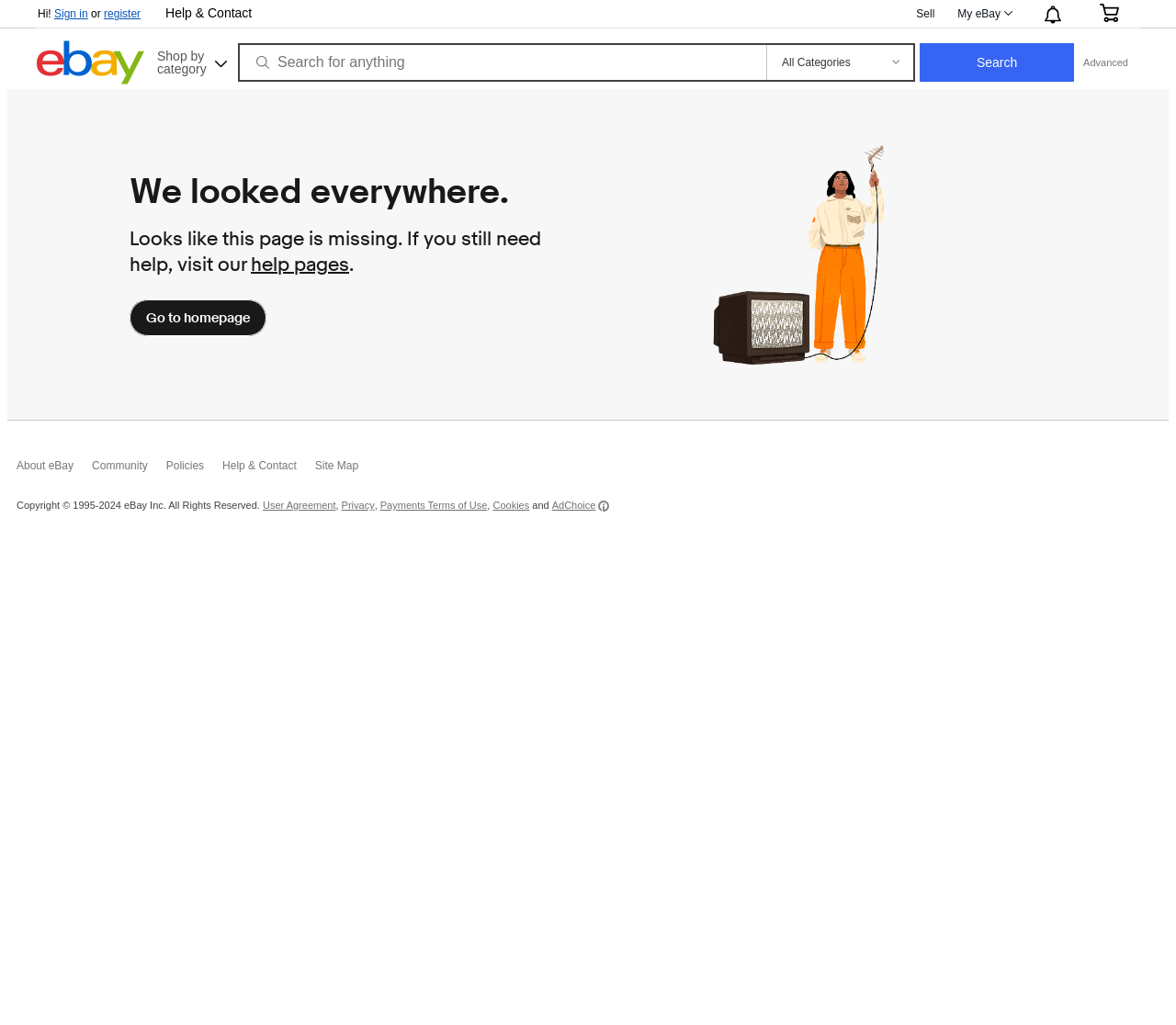Predict the bounding box of the UI element that fits this description: "Shop by category".

[0.127, 0.04, 0.197, 0.078]